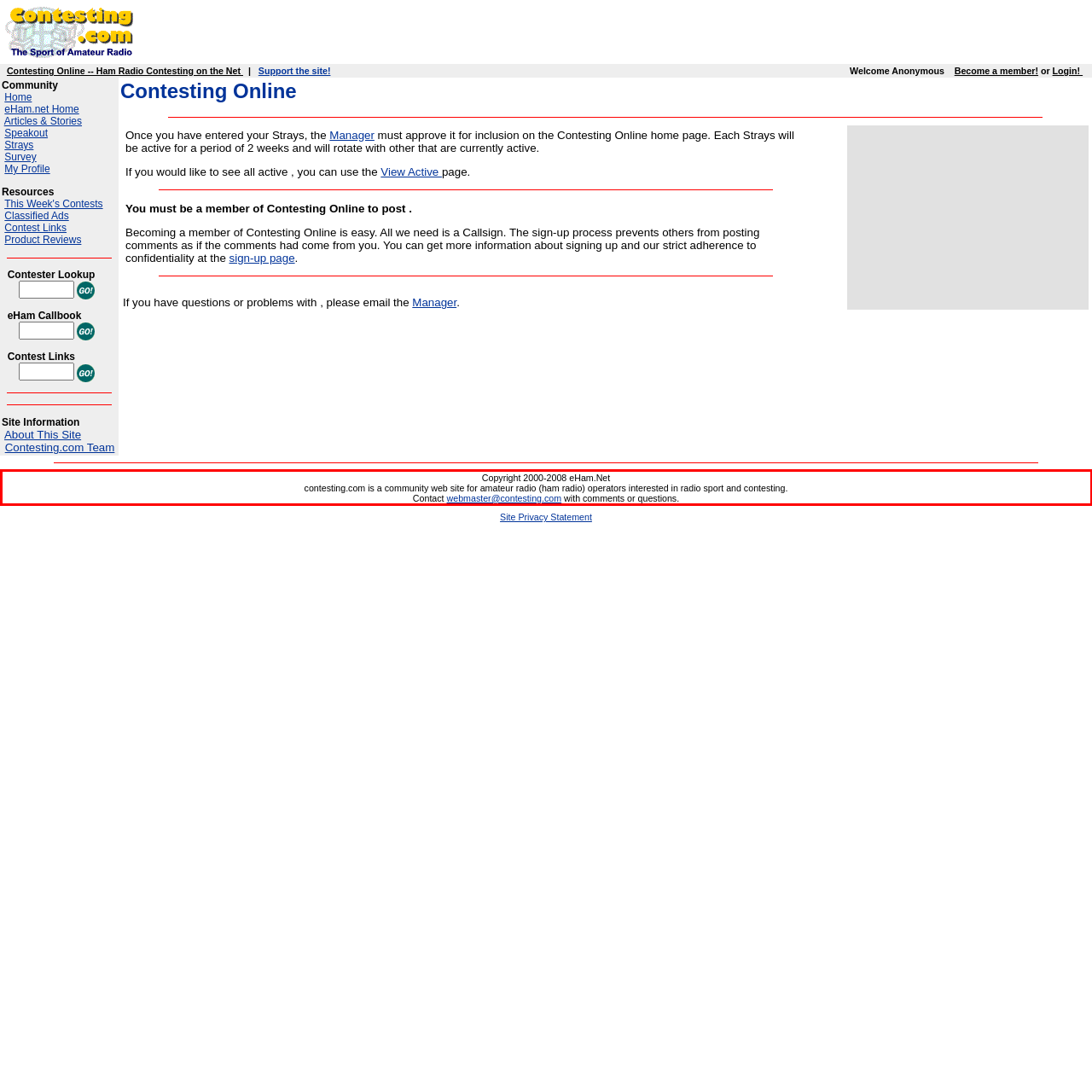Using the webpage screenshot, recognize and capture the text within the red bounding box.

Copyright 2000-2008 eHam.Net contesting.com is a community web site for amateur radio (ham radio) operators interested in radio sport and contesting. Contact webmaster@contesting.com with comments or questions.